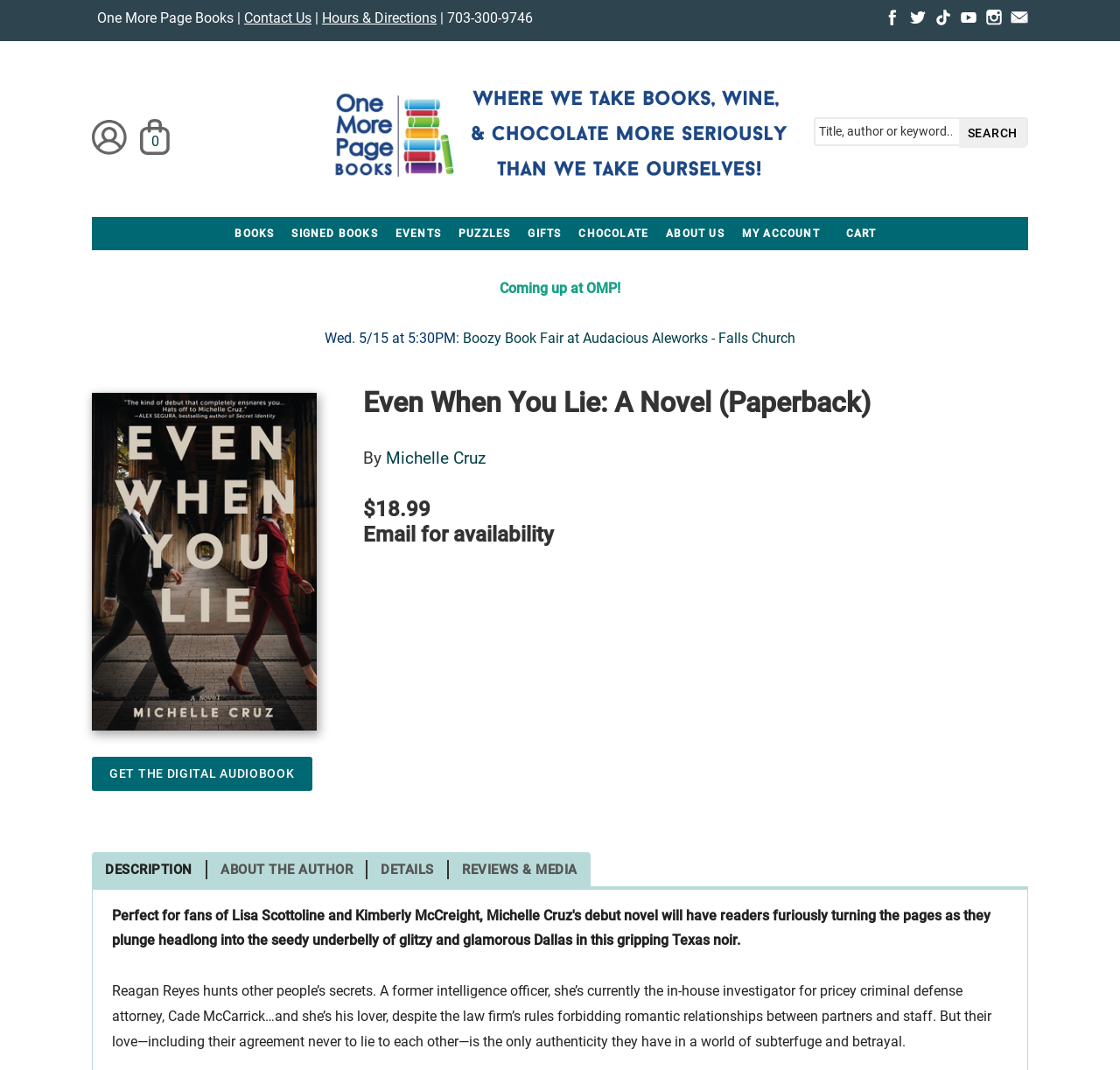Identify the bounding box coordinates of the section to be clicked to complete the task described by the following instruction: "View events". The coordinates should be four float numbers between 0 and 1, formatted as [left, top, right, bottom].

[0.345, 0.203, 0.402, 0.234]